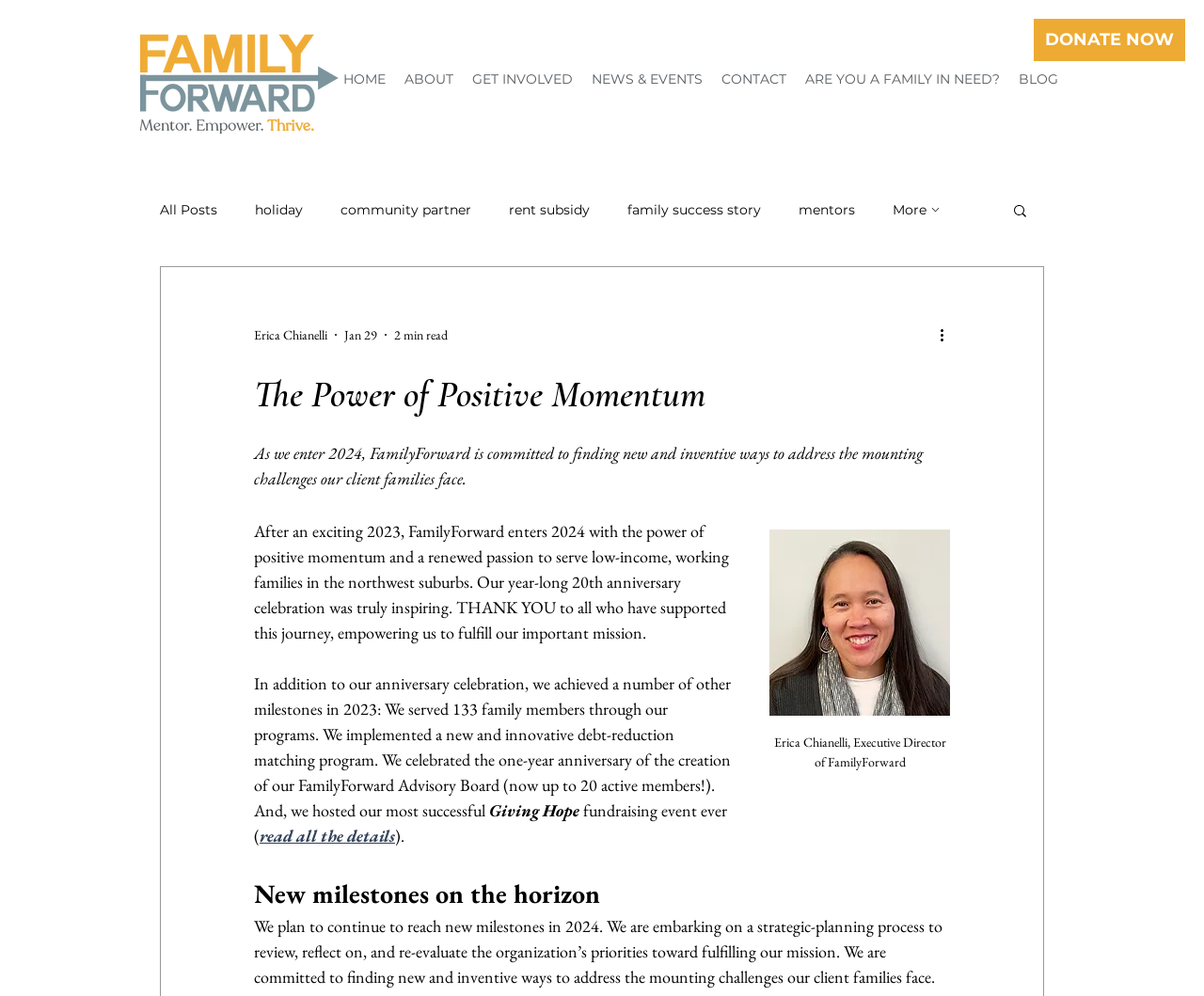Please find the bounding box coordinates in the format (top-left x, top-left y, bottom-right x, bottom-right y) for the given element description. Ensure the coordinates are floating point numbers between 0 and 1. Description: ABOUT

[0.328, 0.065, 0.384, 0.093]